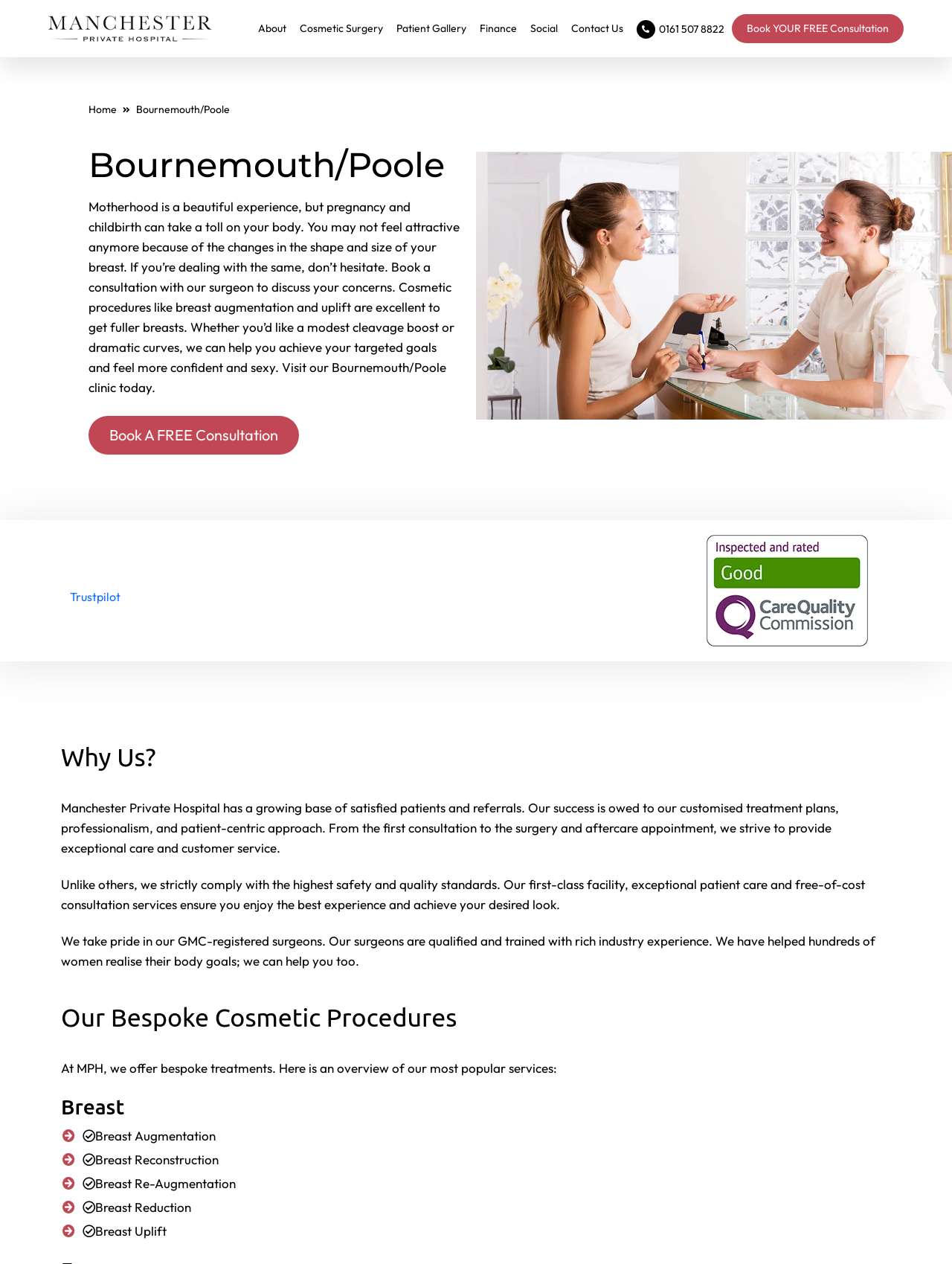How many types of breast procedures are listed?
Based on the content of the image, thoroughly explain and answer the question.

I found the answer by looking at the section 'Breast' on the webpage, which lists five types of breast procedures: Breast Augmentation, Breast Reconstruction, Breast Re-Augmentation, Breast Reduction, and Breast Uplift.